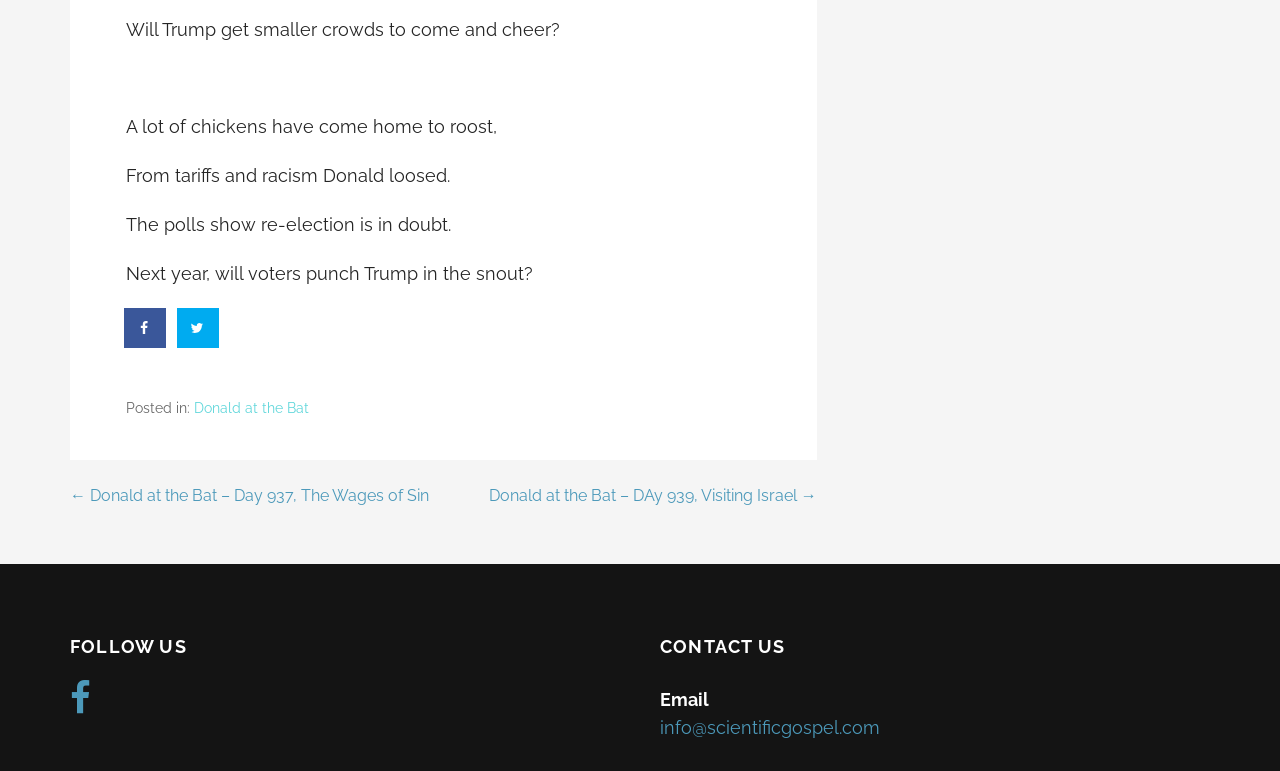What is the website's social media platform?
From the image, provide a succinct answer in one word or a short phrase.

Facebook